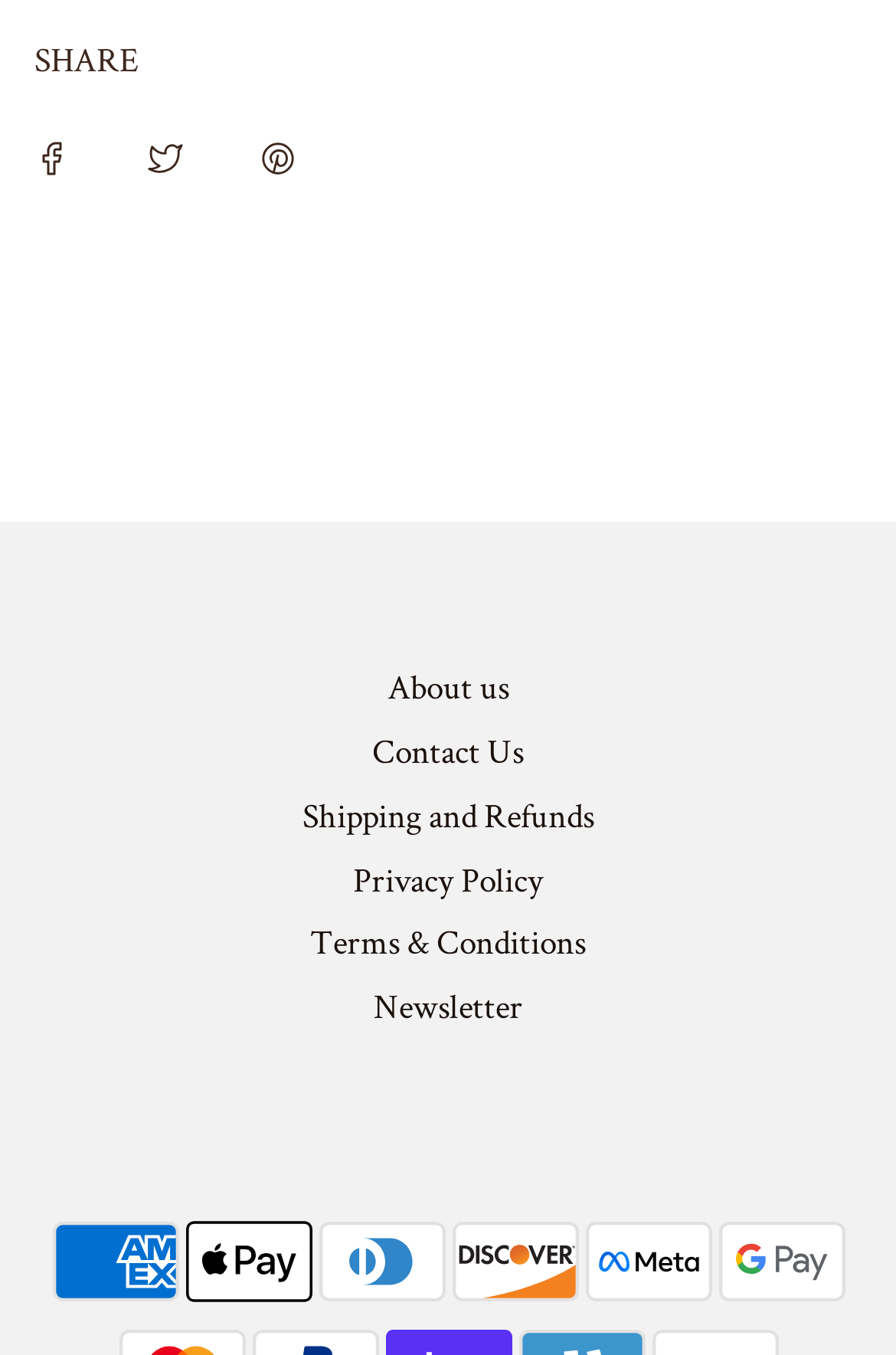What is the last link in the footer section?
Answer the question with a single word or phrase, referring to the image.

Newsletter